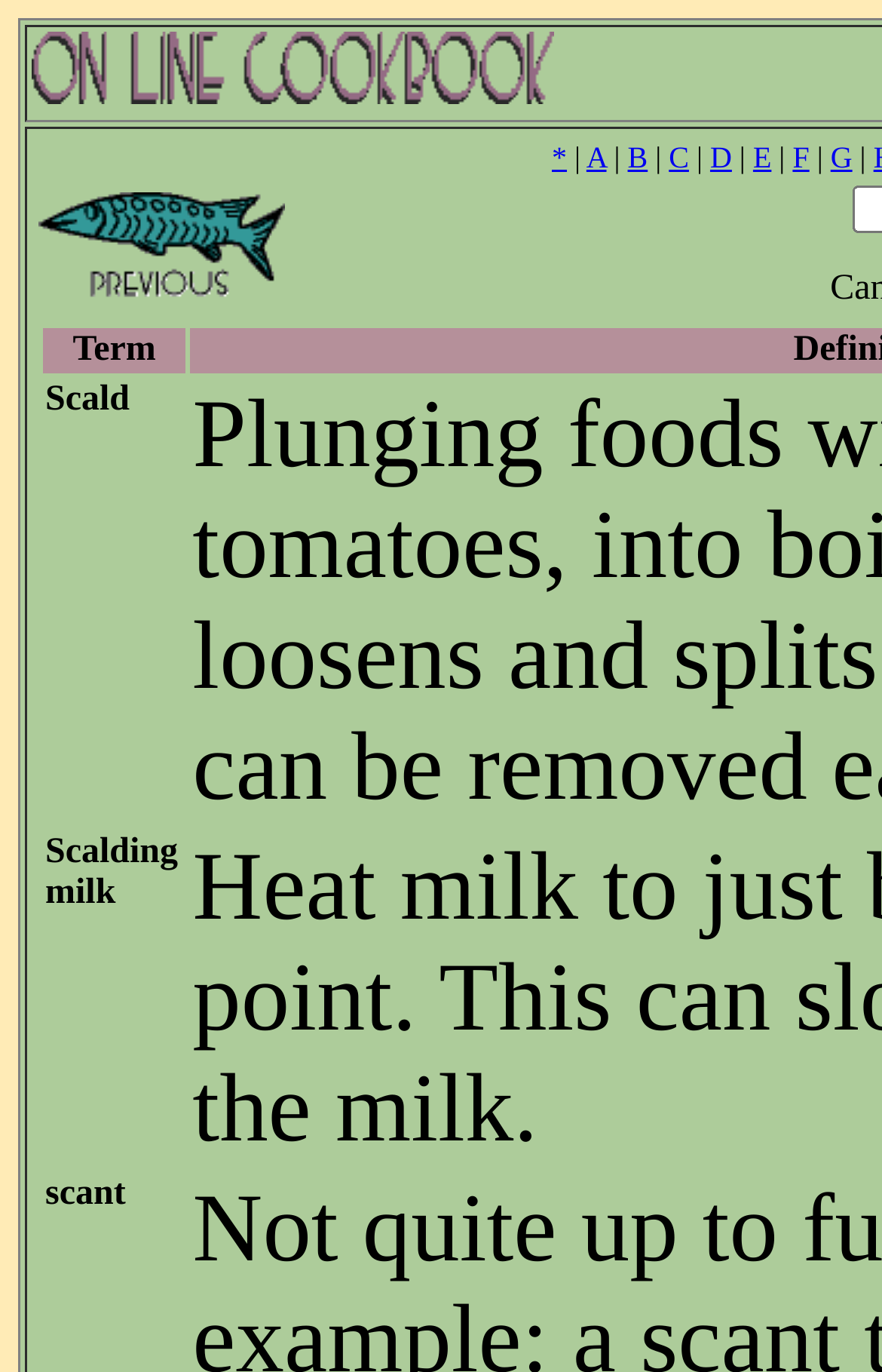What is the text of the link next to the image 'On Line Cookbook'?
Using the image as a reference, deliver a detailed and thorough answer to the question.

The link next to the image 'On Line Cookbook' has the same text 'On Line Cookbook', which suggests that it might be a logo or a main link of the webpage.